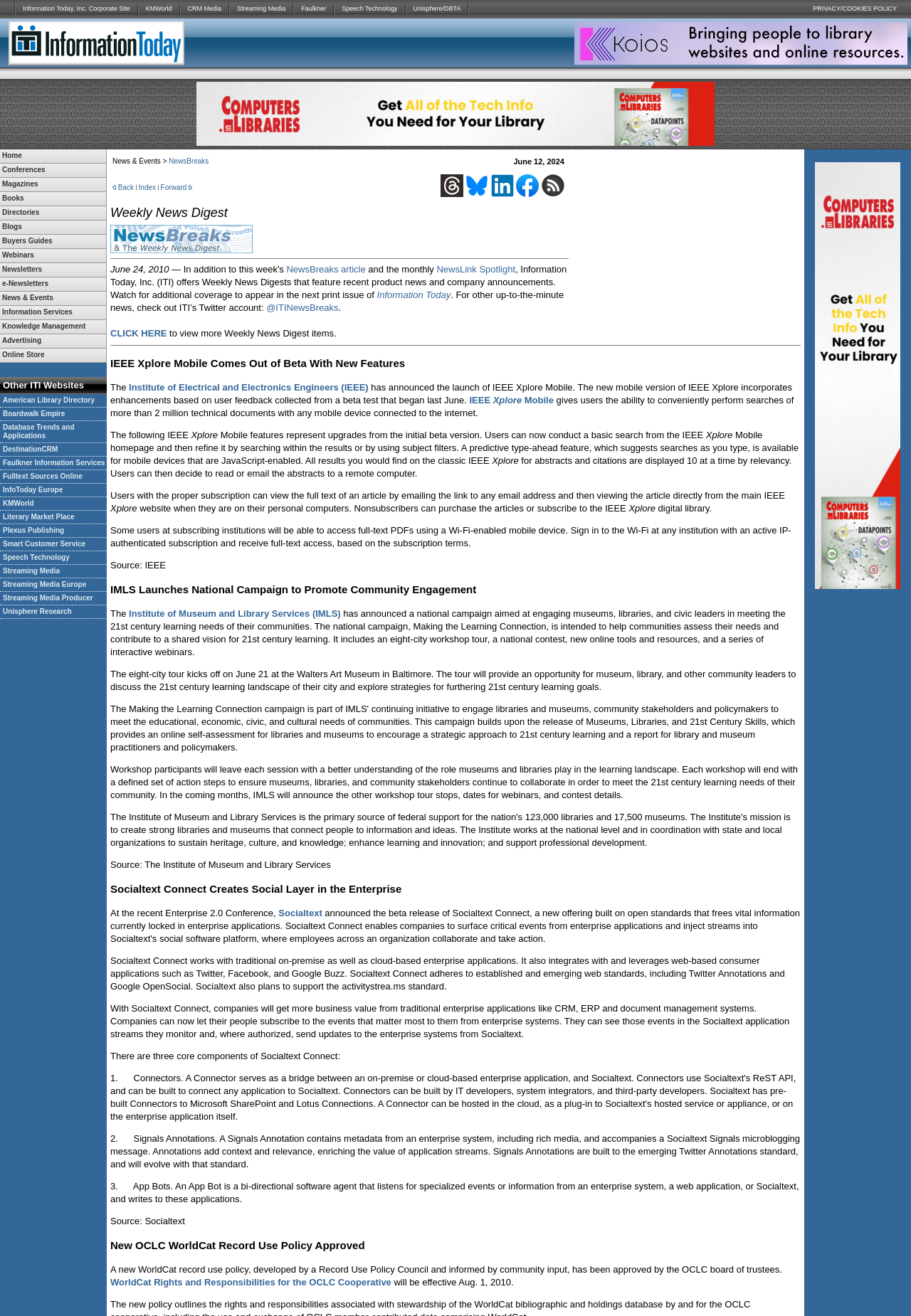Answer the question using only one word or a concise phrase: What is the last item in the list of services?

Online Store